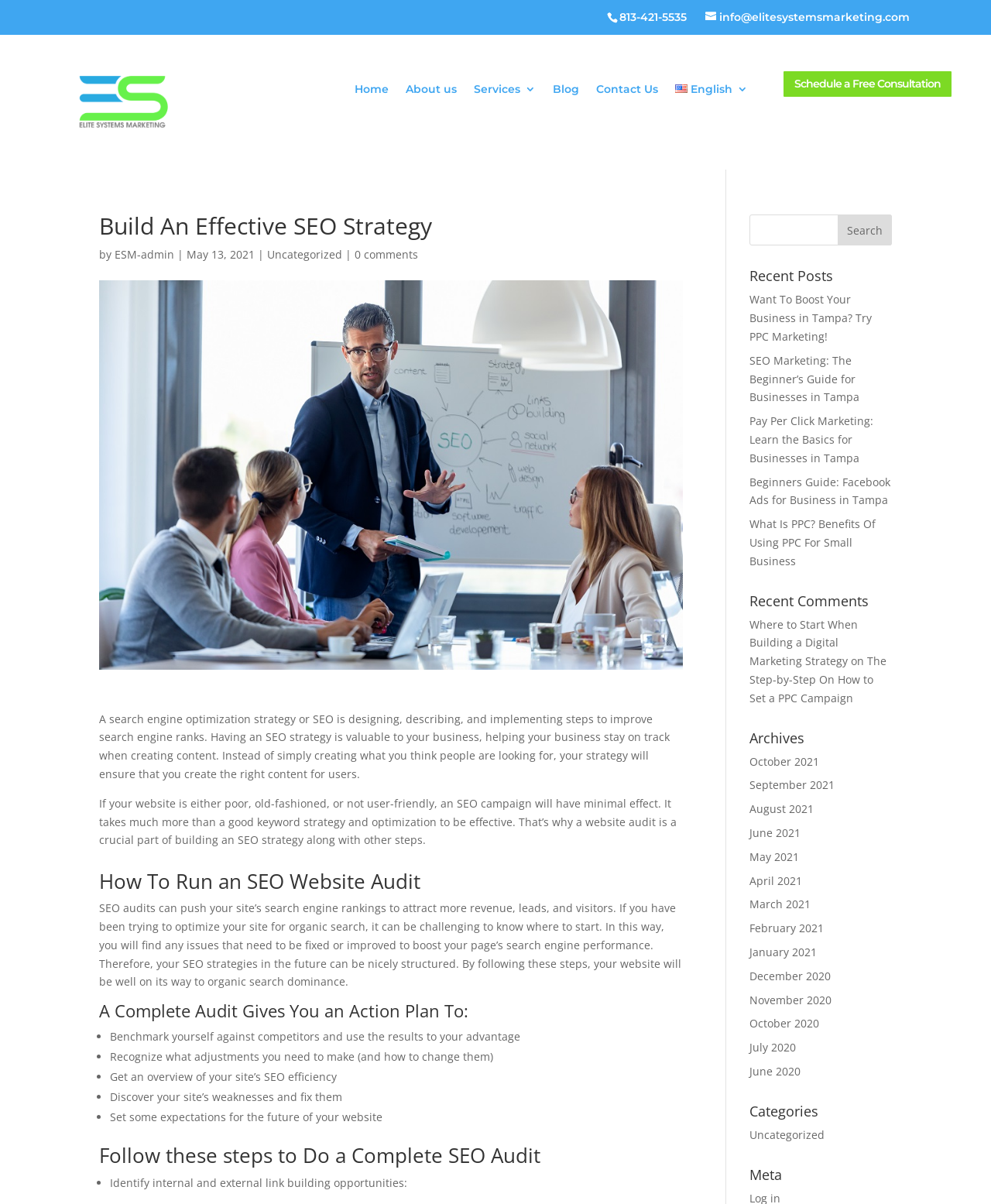Craft a detailed narrative of the webpage's structure and content.

This webpage is about building an effective SEO strategy, with a focus on auditing a website. At the top, there is a navigation menu with links to "Home", "About us", "Services 3", "Blog", "Contact Us", and "English English 3", along with an image of the English flag. Below this, there is a call-to-action button to "Schedule a Free Consultation".

The main content of the page is divided into sections. The first section has a heading "Build An Effective SEO Strategy" and is followed by a paragraph of text that explains the importance of having an SEO strategy. There is also an image of a businessman explaining a project to his colleagues.

The next section has a heading "How To Run an SEO Website Audit" and provides information on the benefits of conducting an SEO audit. This is followed by a section with a heading "A Complete Audit Gives You an Action Plan To:" which lists the benefits of a complete audit, including benchmarking against competitors, recognizing adjustments to make, and getting an overview of the site's SEO efficiency.

The following section has a heading "Follow these steps to Do a Complete SEO Audit" and provides a list of steps to follow, including identifying internal and external link building opportunities.

On the right-hand side of the page, there are several sections, including "Recent Posts", "Recent Comments", "Archives", "Categories", and "Meta". These sections contain links to various blog posts, comments, and archives of posts from different months and categories.

At the top right corner of the page, there is a search bar with a search button.